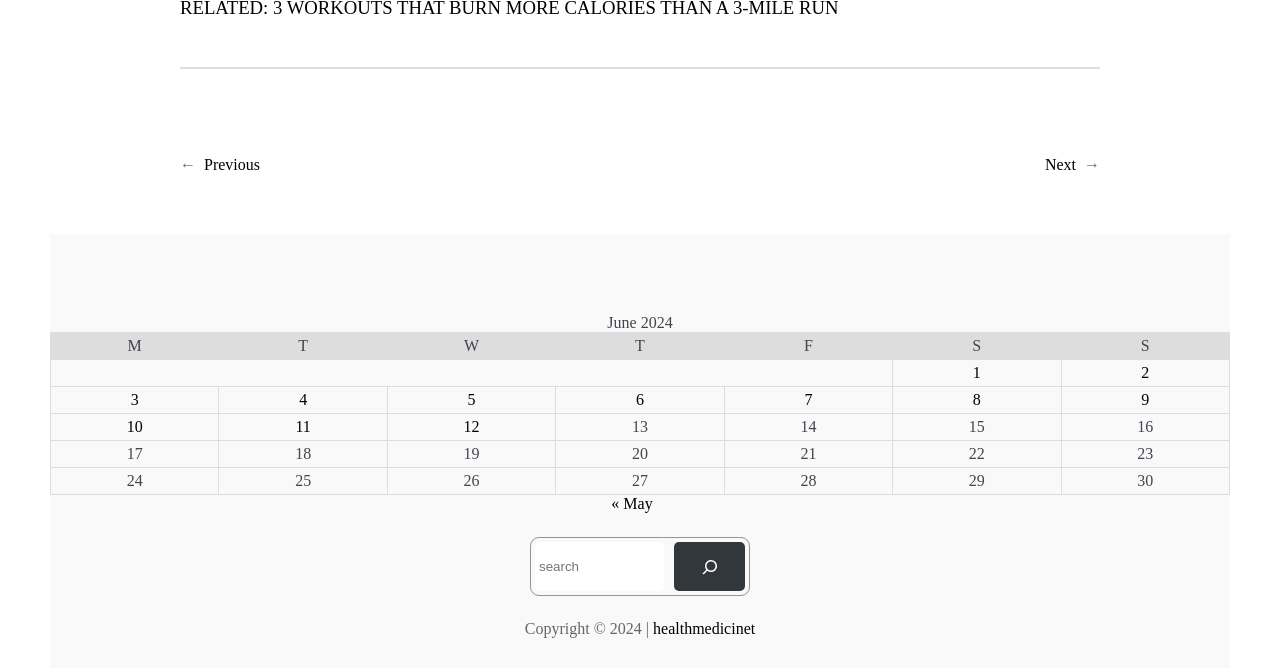Determine the bounding box coordinates in the format (top-left x, top-left y, bottom-right x, bottom-right y). Ensure all values are floating point numbers between 0 and 1. Identify the bounding box of the UI element described by: name="s" placeholder="search"

[0.418, 0.811, 0.519, 0.885]